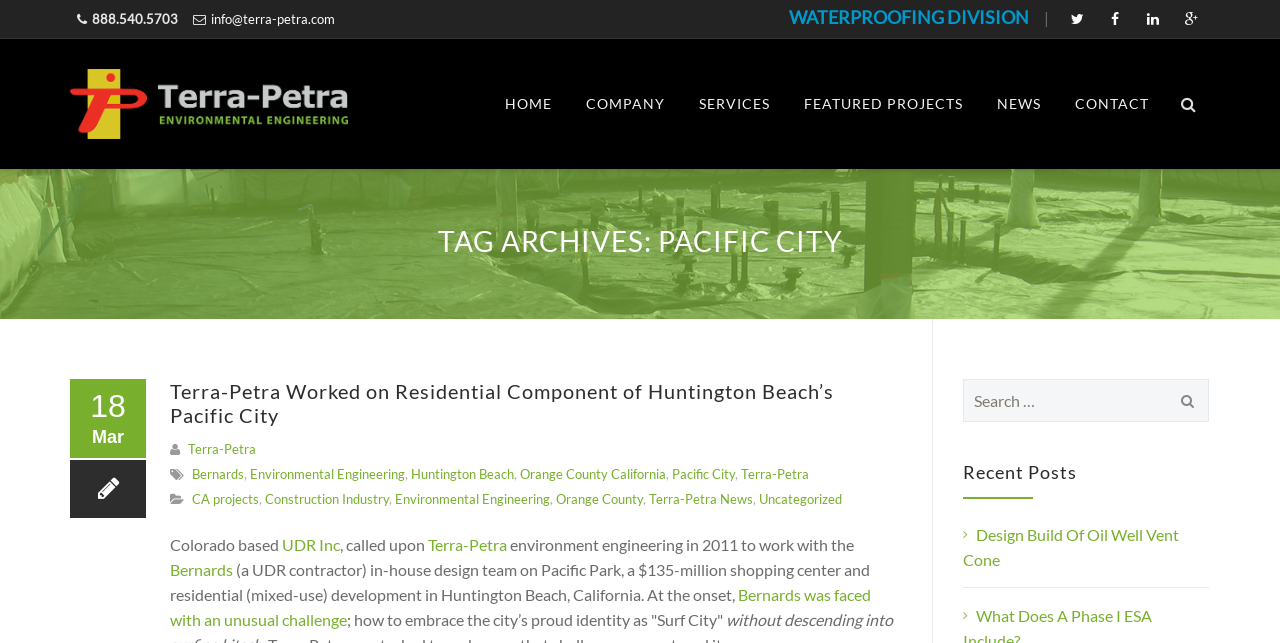Please identify the bounding box coordinates of the element's region that should be clicked to execute the following instruction: "Search for a topic". The bounding box coordinates must be four float numbers between 0 and 1, i.e., [left, top, right, bottom].

[0.752, 0.589, 0.945, 0.656]